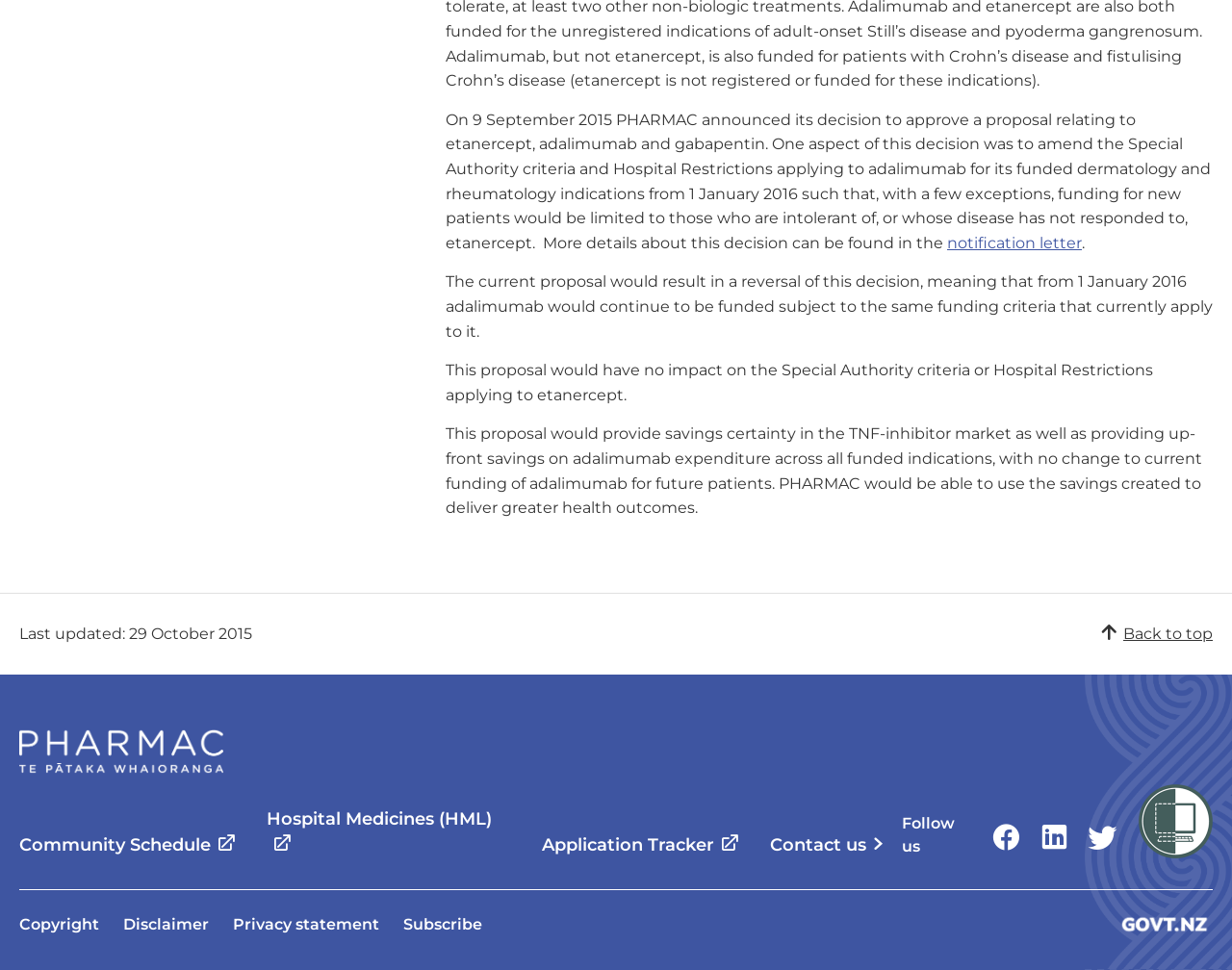Bounding box coordinates are specified in the format (top-left x, top-left y, bottom-right x, bottom-right y). All values are floating point numbers bounded between 0 and 1. Please provide the bounding box coordinate of the region this sentence describes: Back to top

[0.892, 0.642, 0.984, 0.665]